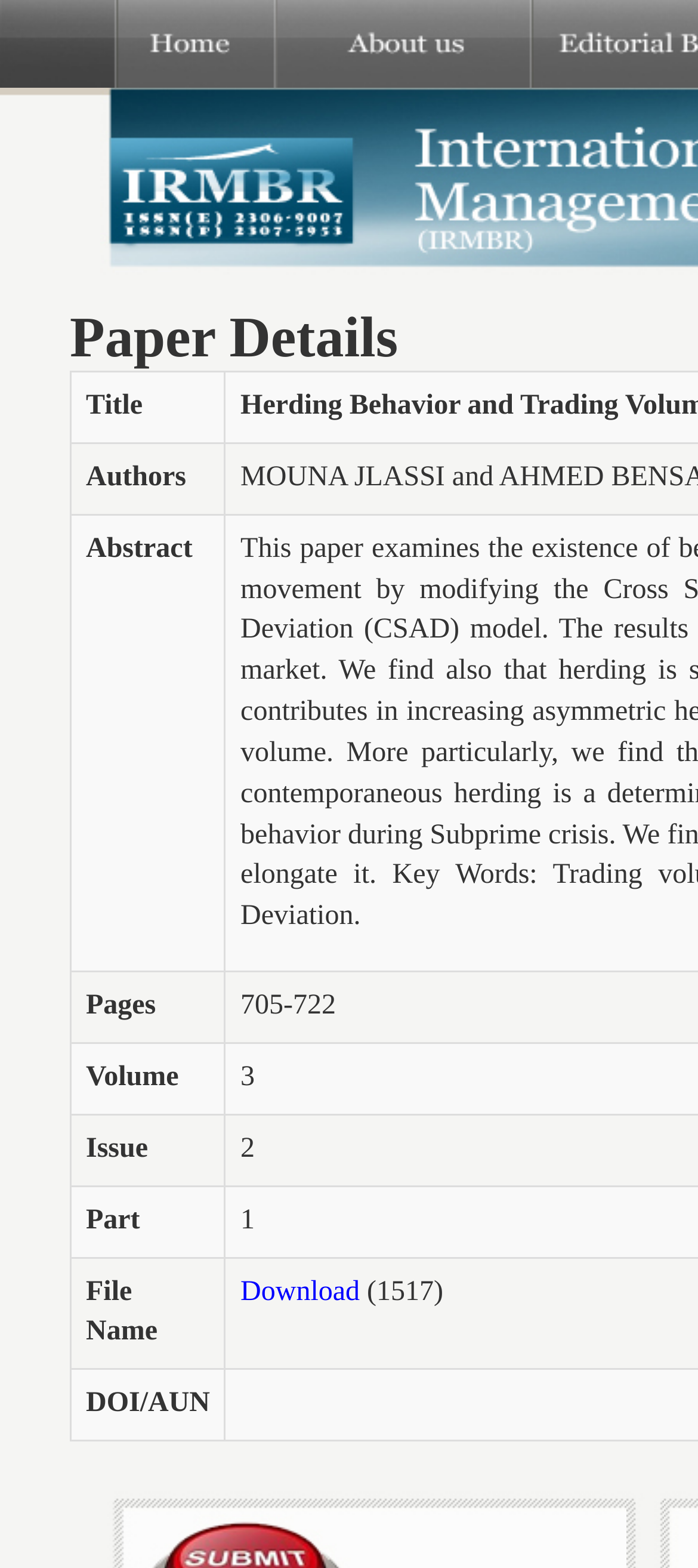Please give a short response to the question using one word or a phrase:
How many row headers are there?

8